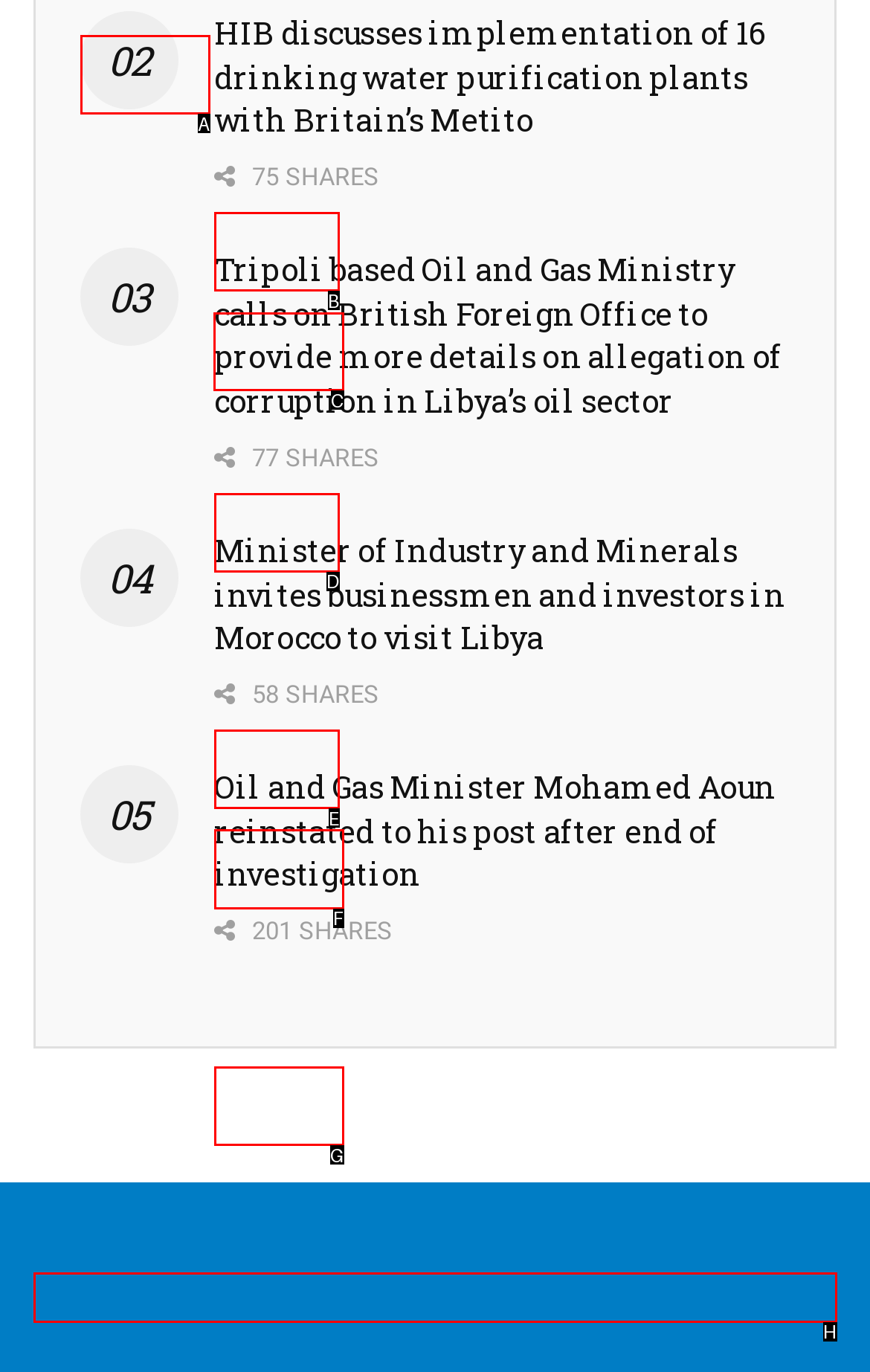Which option should you click on to fulfill this task: Tweet about 03 Tripoli based Oil and Gas Ministry calls on British Foreign Office to provide more details on allegation of corruption in Libya’s oil sector? Answer with the letter of the correct choice.

C